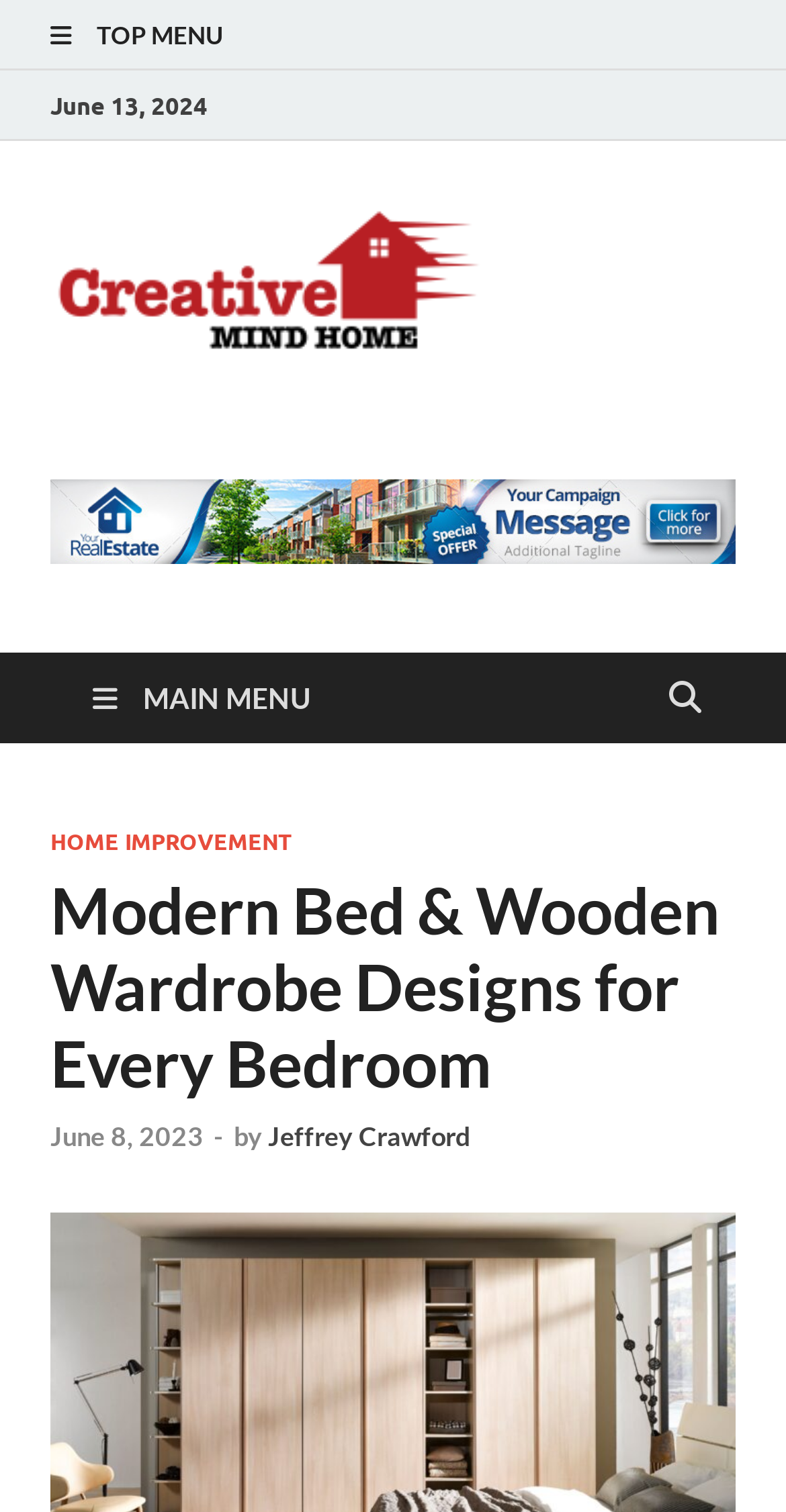What is the date of the blog post?
Provide a thorough and detailed answer to the question.

I found the date of the blog post by looking at the top section of the webpage, where it says 'June 13, 2024' in a static text element.